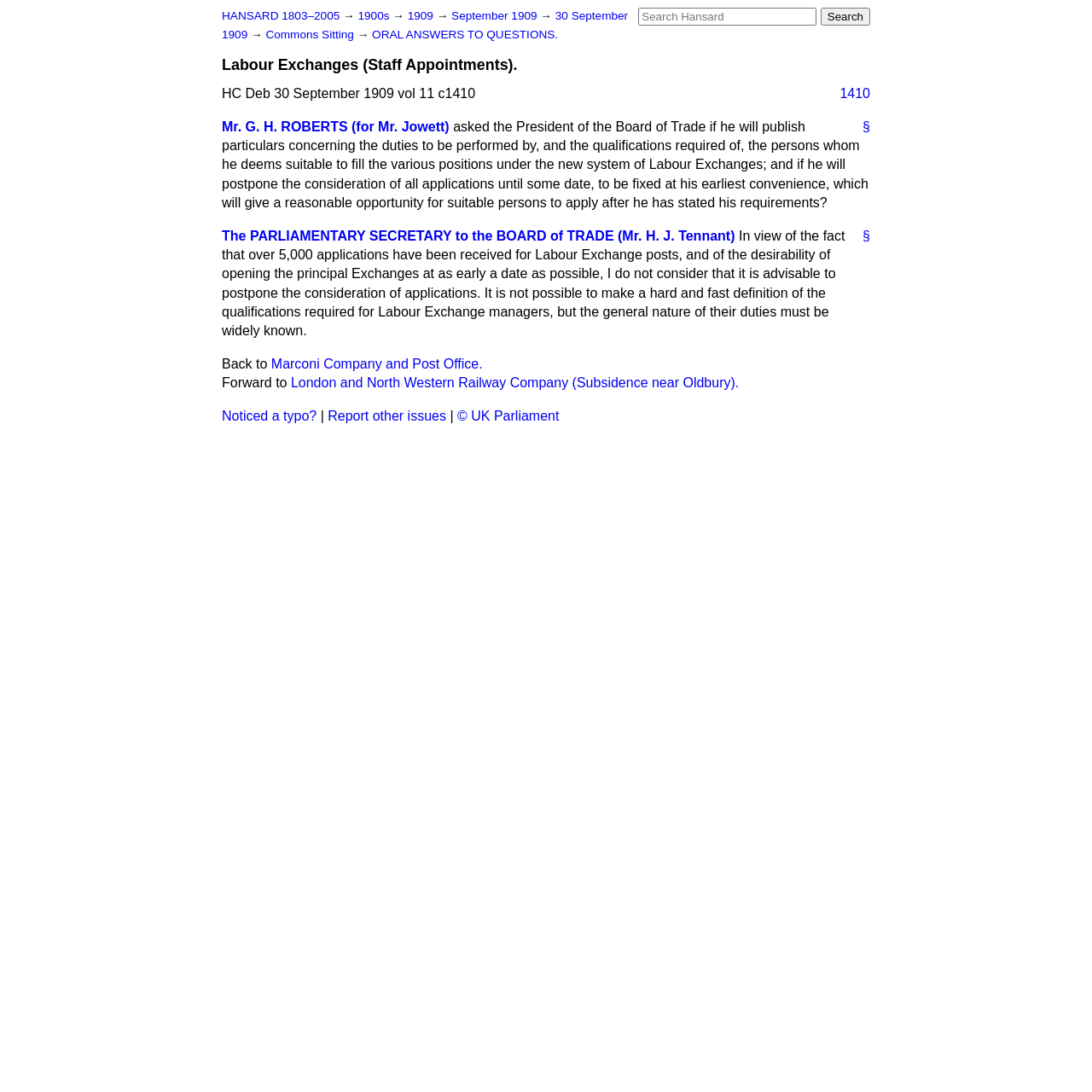What is the number of applications received for Labour Exchange posts?
Provide a detailed and well-explained answer to the question.

I found the answer by looking at the blockquote section where it says 'In view of the fact that over 5,000 applications have been received for Labour Exchange posts...' which indicates the number of applications received.